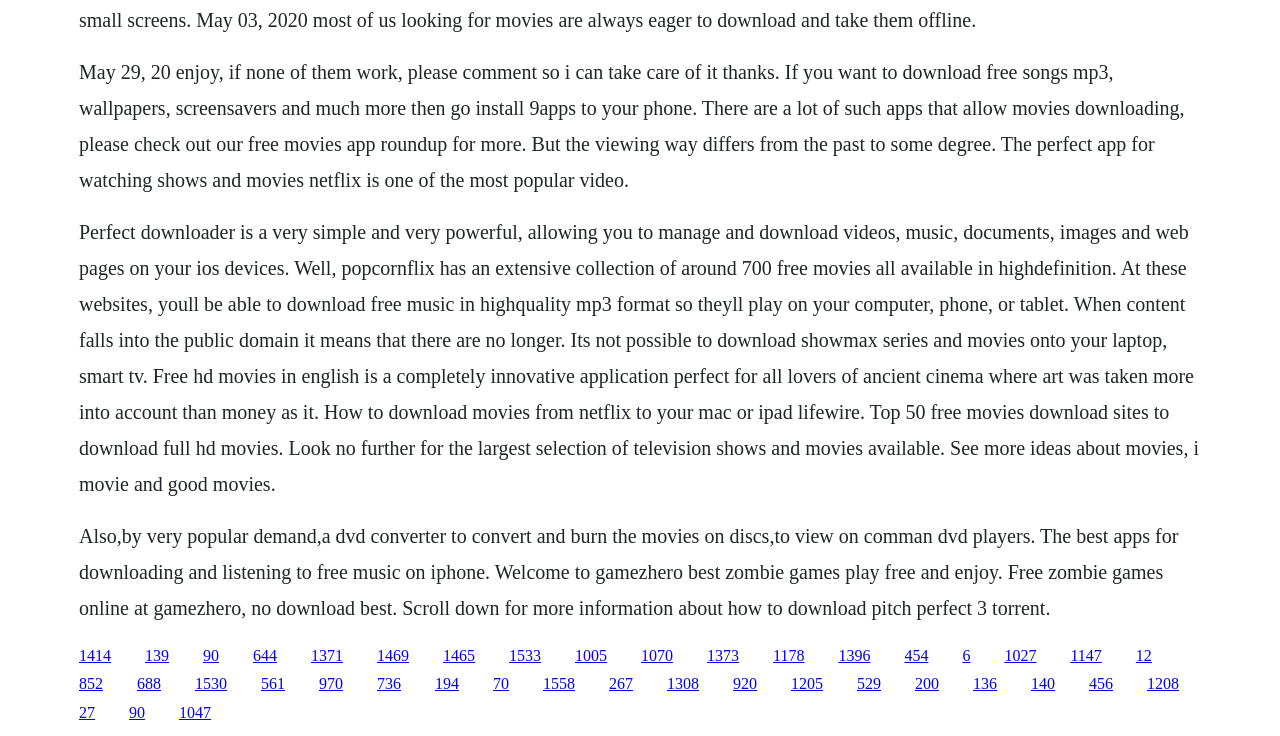Locate the bounding box coordinates of the element's region that should be clicked to carry out the following instruction: "Visit the website to download free songs mp3". The coordinates need to be four float numbers between 0 and 1, i.e., [left, top, right, bottom].

[0.062, 0.082, 0.925, 0.259]